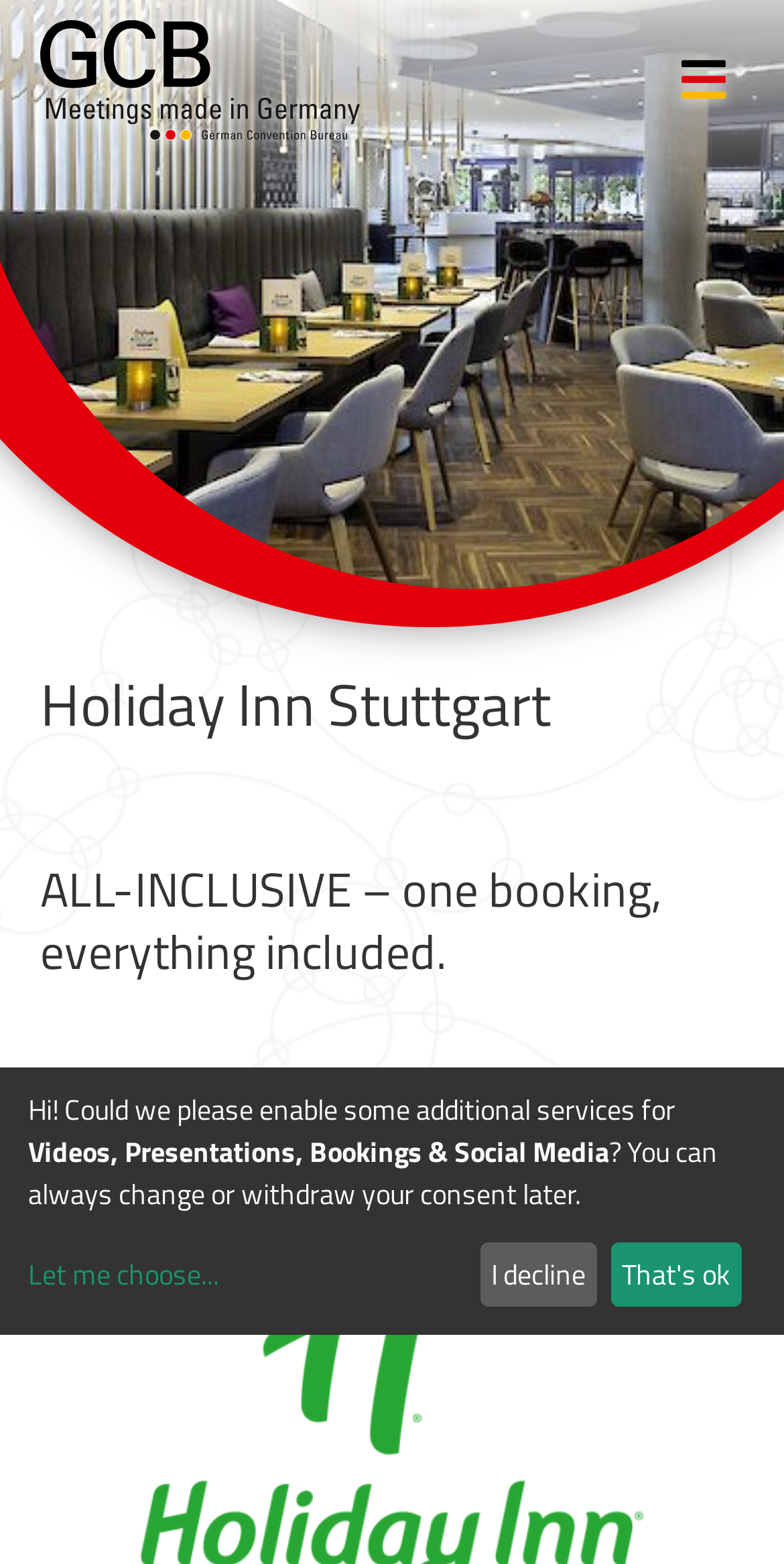Show the bounding box coordinates for the HTML element described as: "I decline".

[0.612, 0.794, 0.761, 0.835]